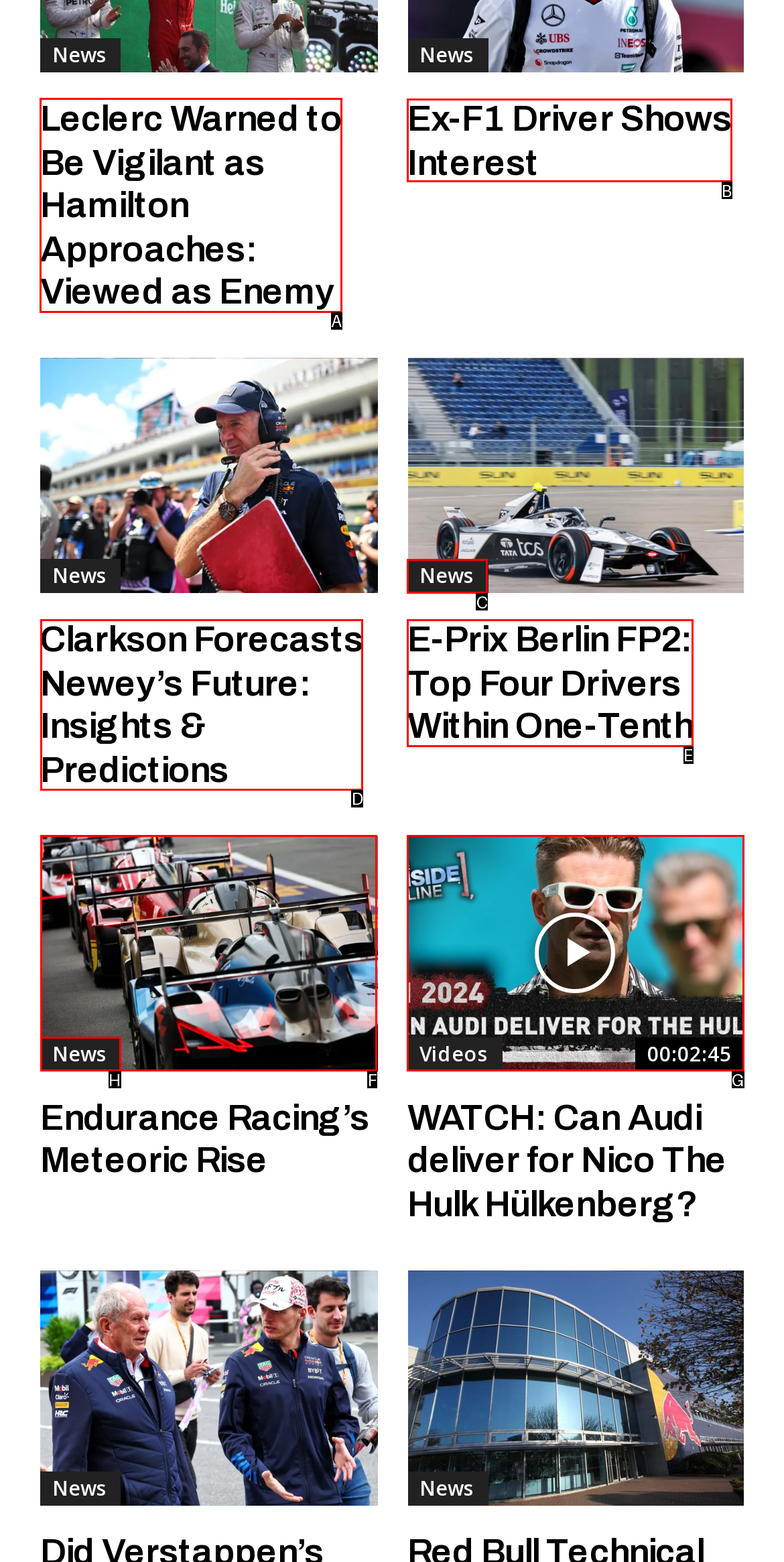Pick the right letter to click to achieve the task: Read news about Leclerc and Hamilton
Answer with the letter of the correct option directly.

A